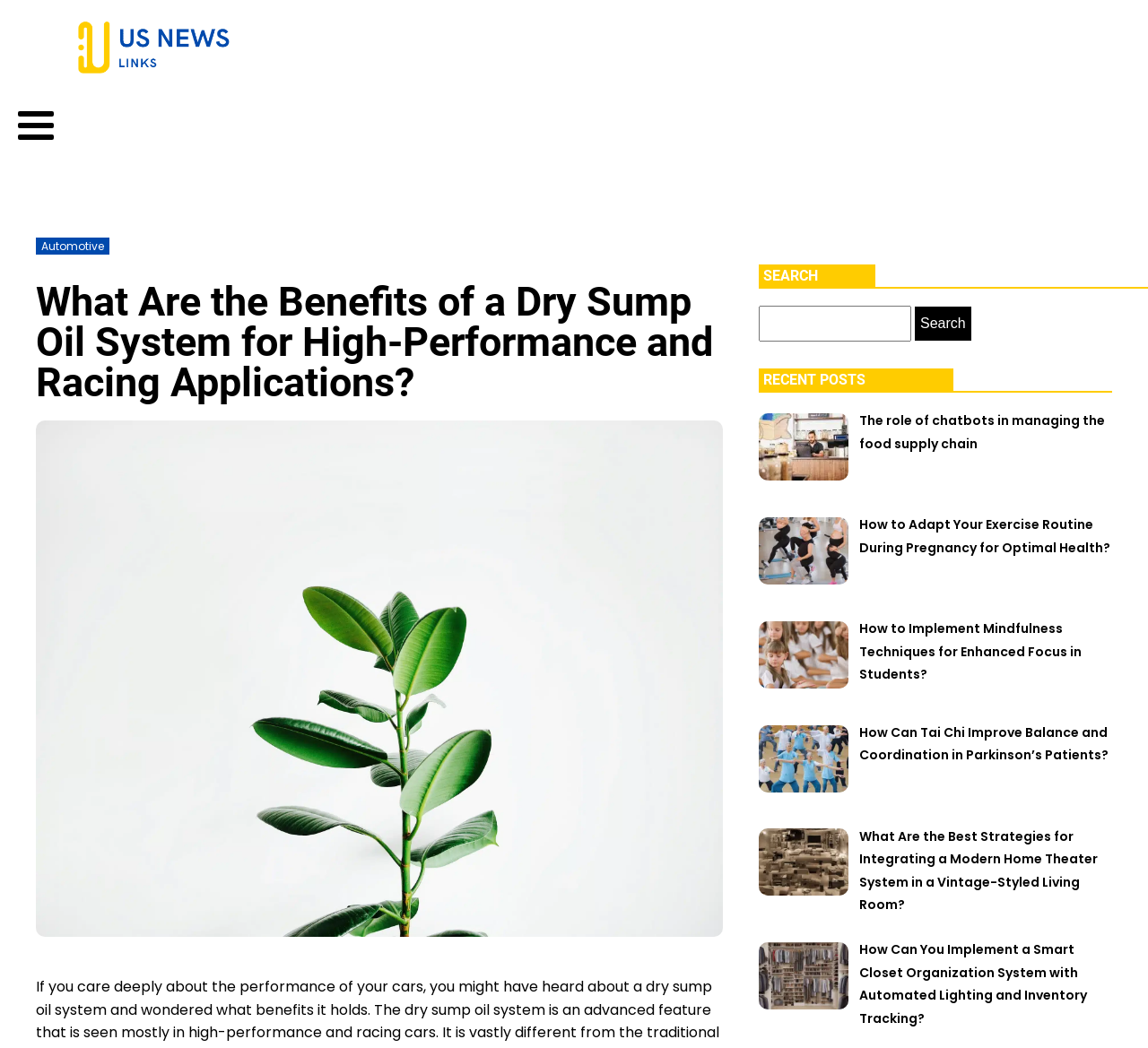Please provide a short answer using a single word or phrase for the question:
How many links are present on the webpage?

7